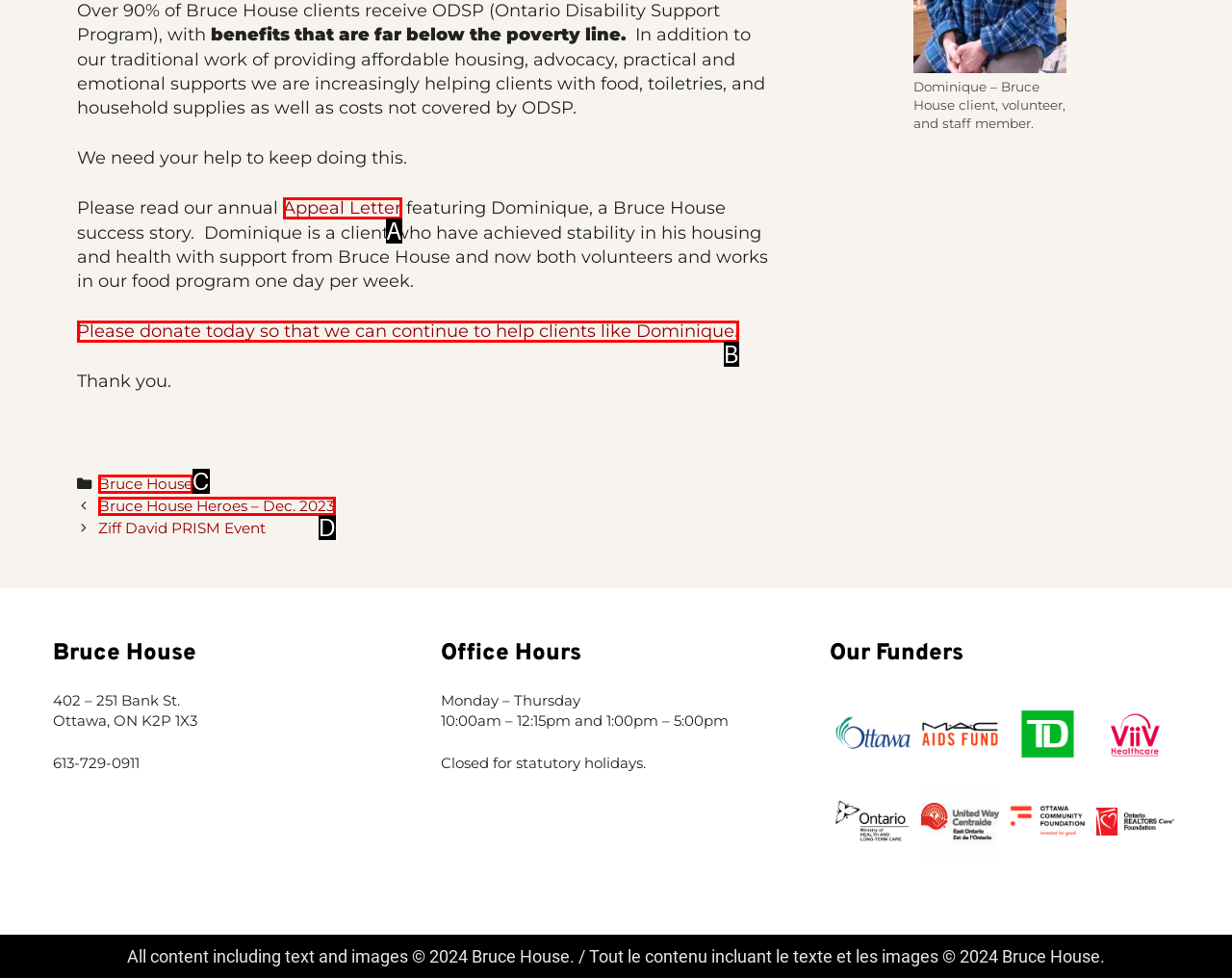Identify the UI element described as: Bruce House
Answer with the option's letter directly.

C